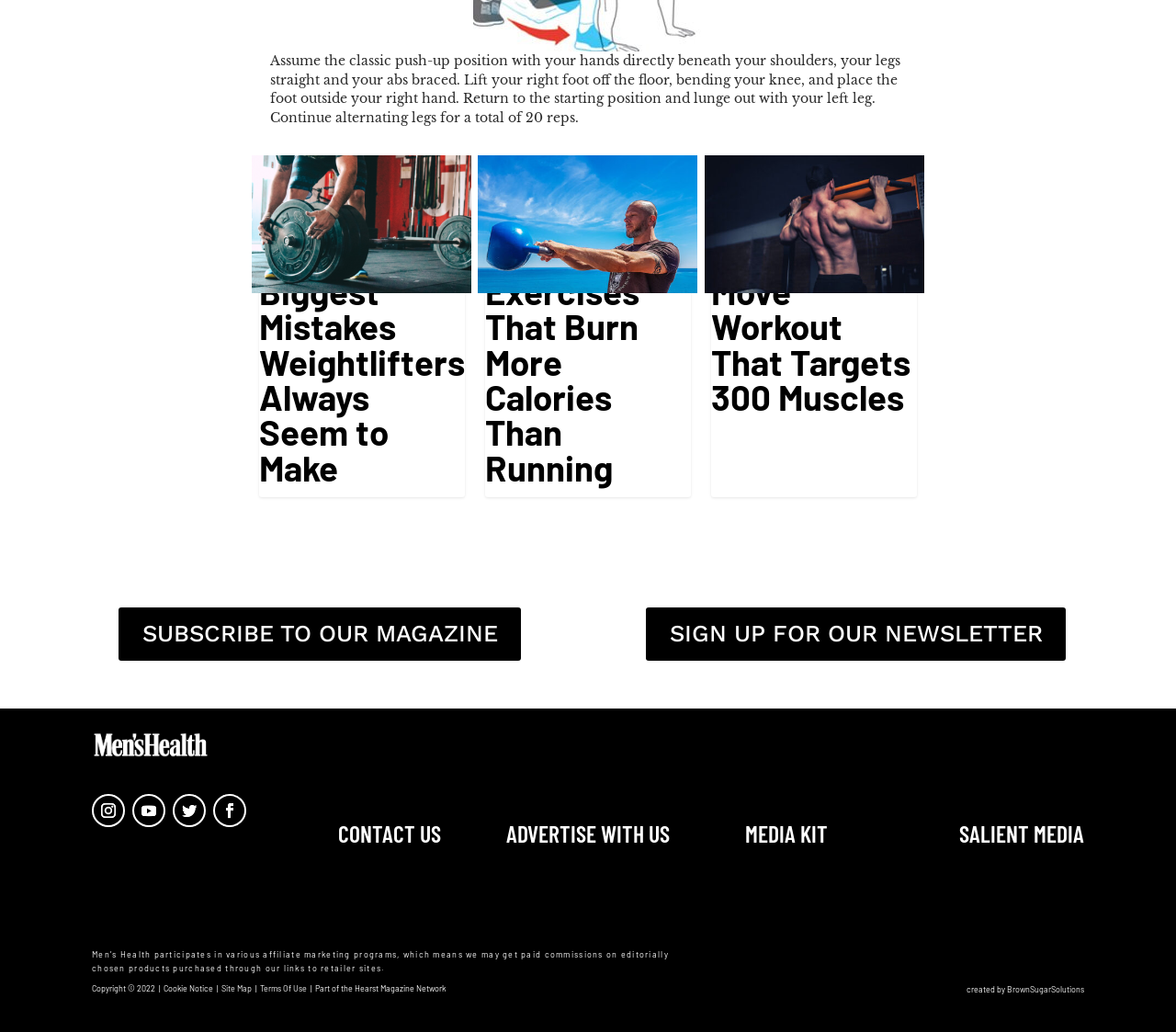Determine the bounding box coordinates of the section I need to click to execute the following instruction: "Subscribe to the magazine". Provide the coordinates as four float numbers between 0 and 1, i.e., [left, top, right, bottom].

[0.101, 0.588, 0.443, 0.641]